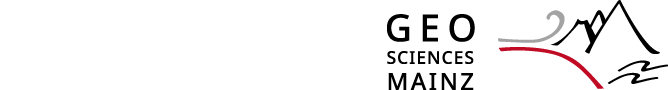Summarize the image with a detailed description that highlights all prominent details.

This image features the logo of the Institute of Geosciences at Johannes Gutenberg University Mainz. The design highlights the words "GEO SCIENCES MAINZ," prominently displaying "GEO" in bold, black letters, with "SCIENCES" in a slightly smaller font and "MAINZ" emphasized with a red underline. Accompanying the text is a stylized graphic element that represents geological features, including mountains, which visually conveys the focus of the institute on earth sciences. The overall aesthetic combines a scholarly appearance with dynamic imagery, reflecting the institution's commitment to research and education in geosciences.